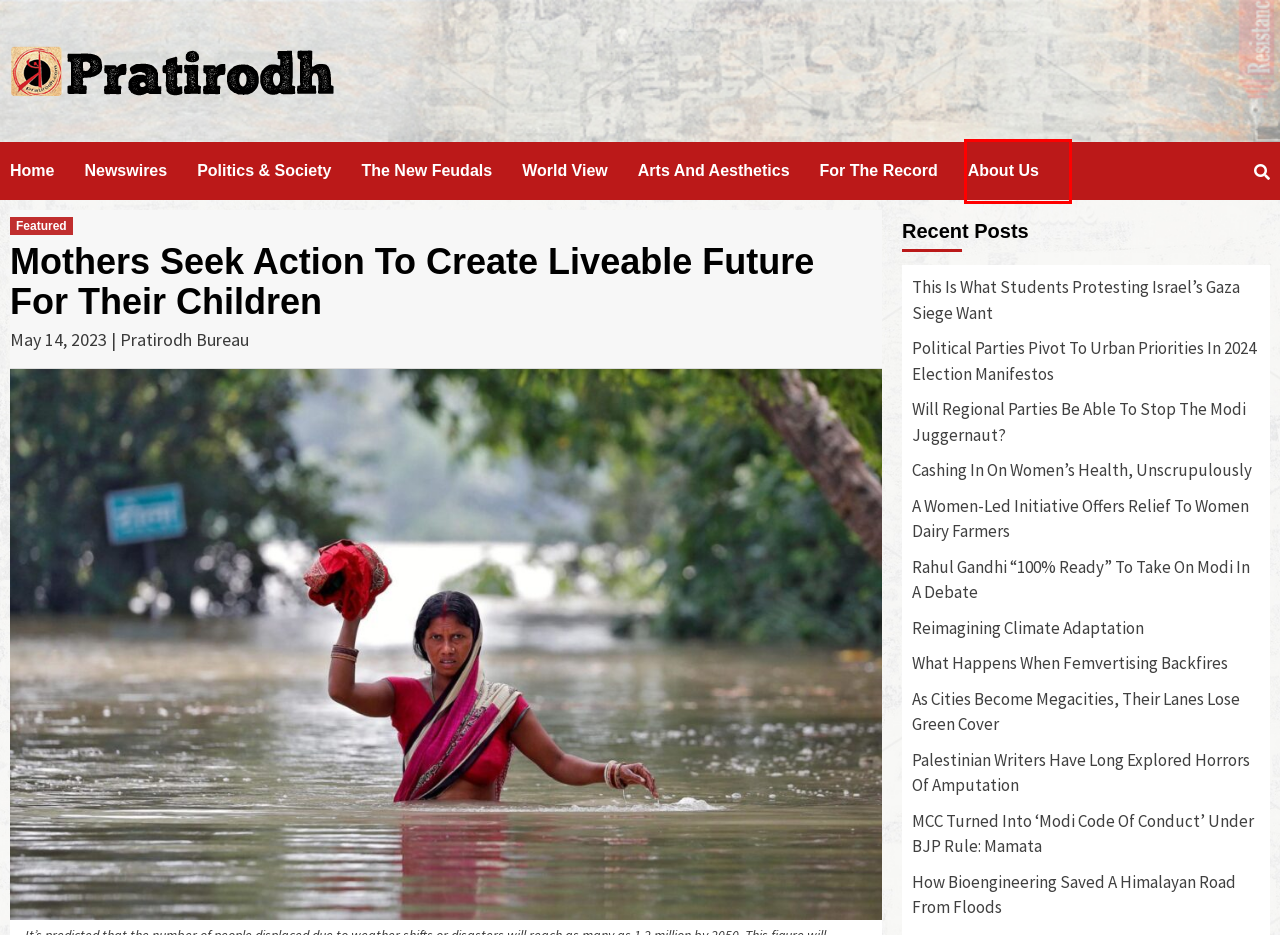You are provided with a screenshot of a webpage containing a red rectangle bounding box. Identify the webpage description that best matches the new webpage after the element in the bounding box is clicked. Here are the potential descriptions:
A. What Happens When Femvertising Backfires
B. Political Parties Pivot To Urban Priorities In 2024 Election Manifestos
C. How Bioengineering Saved A Himalayan Road From Floods
D. Rahul Gandhi “100% Ready" To Take On Modi In A Debate
E. Cashing In On Women’s Health, Unscrupulously
F. About Us - Hindi News, हिंदी समाचार, Samachar, Breaking News, Latest Khabar - Pratirodh
G. This Is What Students Protesting Israel’s Gaza Siege Want
H. A Women-Led Initiative Offers Relief To Women Dairy Farmers

F